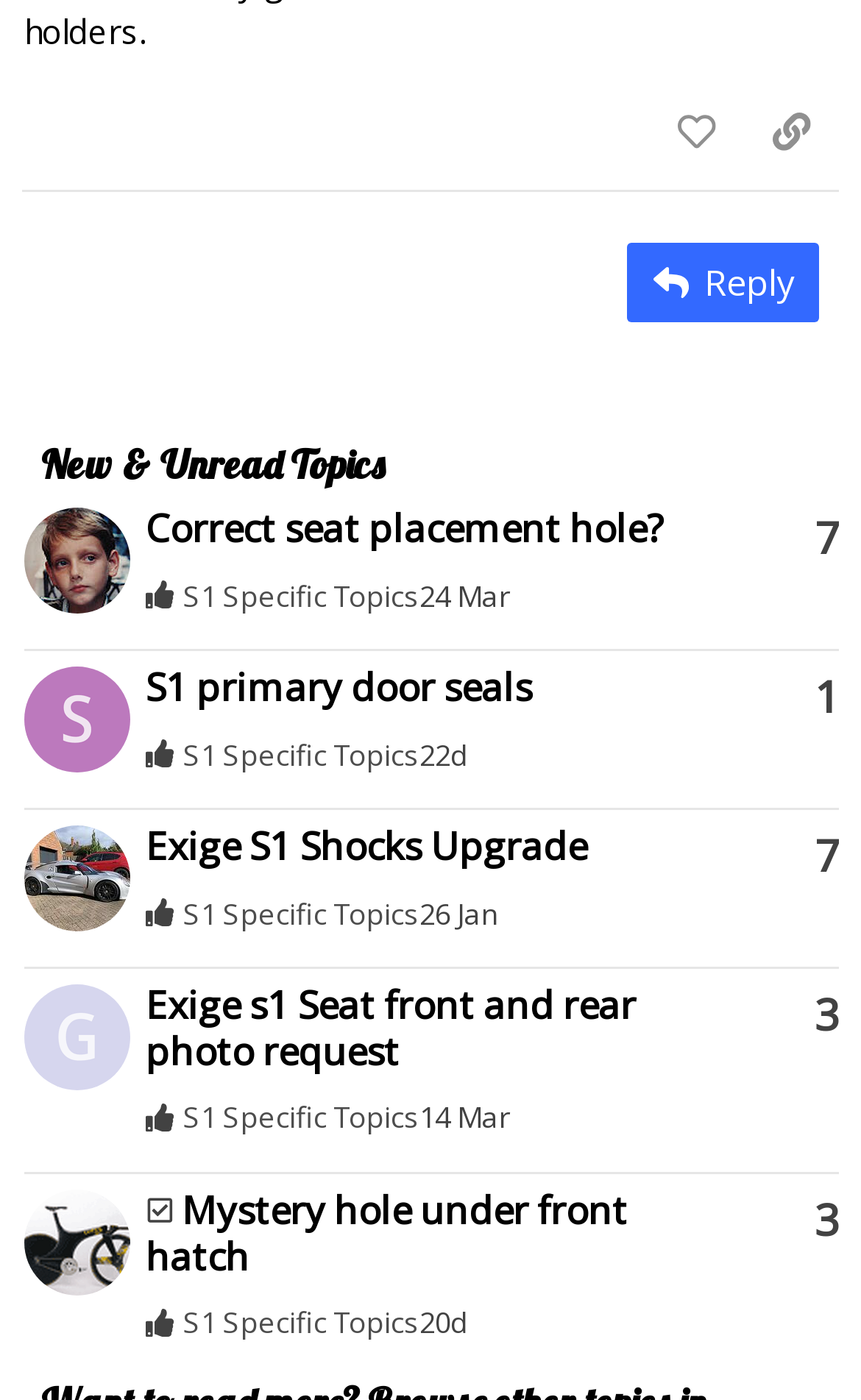Analyze the image and provide a detailed answer to the question: What is the function of the 'copy a link to this post to clipboard' button?

The button is located near the top of the webpage, and its text suggests that it allows users to copy a link to a specific post to their clipboard. This would enable users to easily share the post with others or save it for later reference.